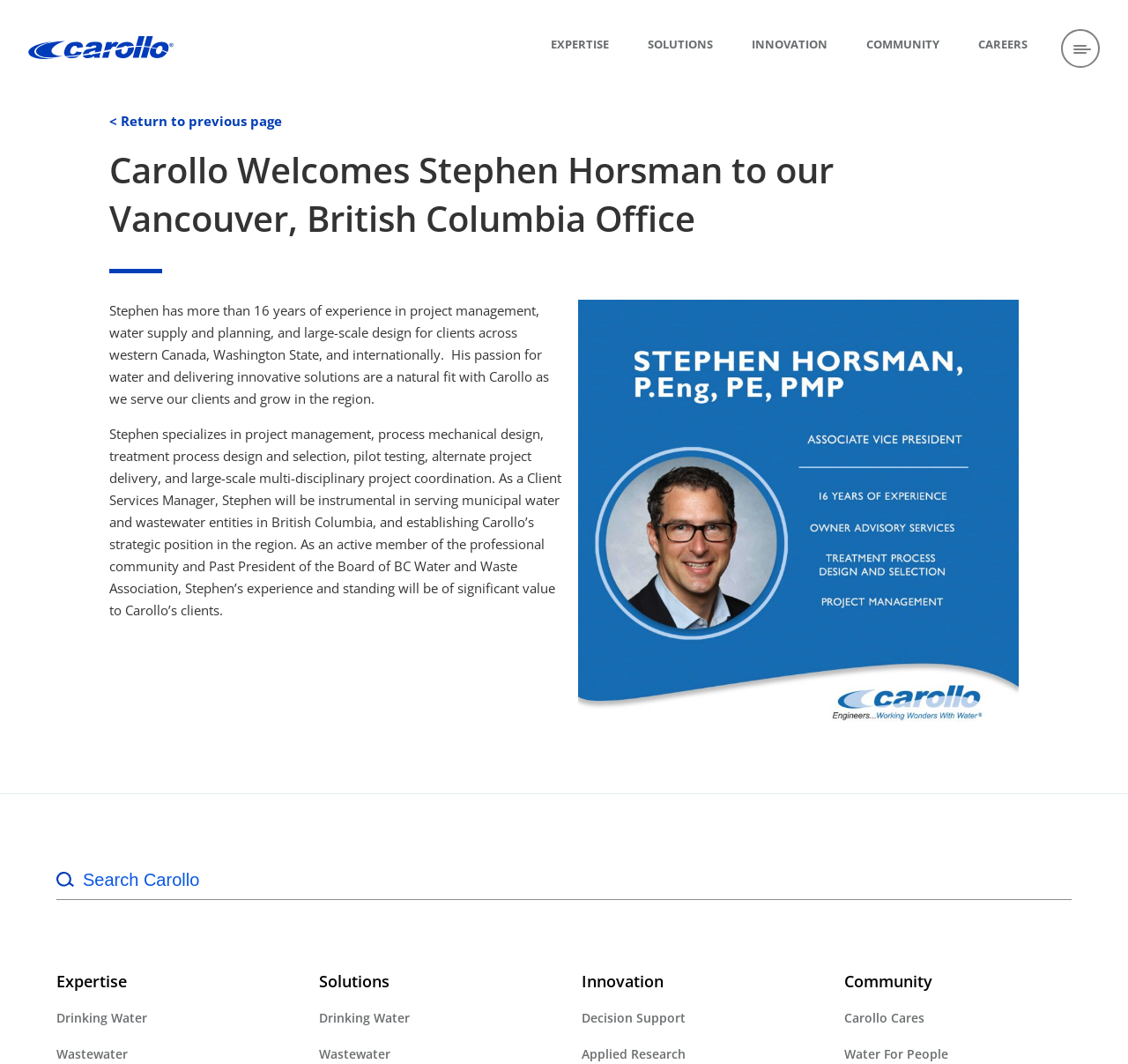Respond to the following query with just one word or a short phrase: 
How many links are in the main navigation menu?

5